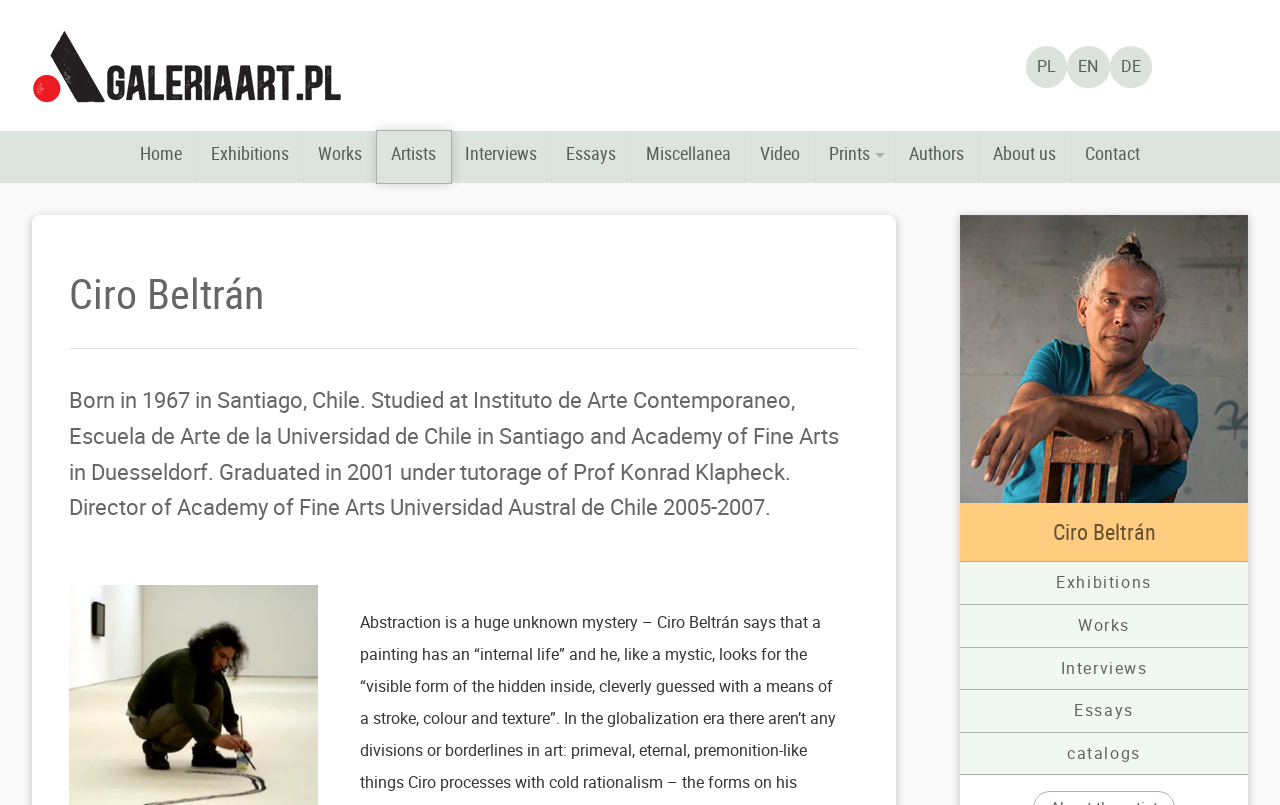Please determine the bounding box coordinates for the element with the description: "Essays".

[0.75, 0.857, 0.975, 0.909]